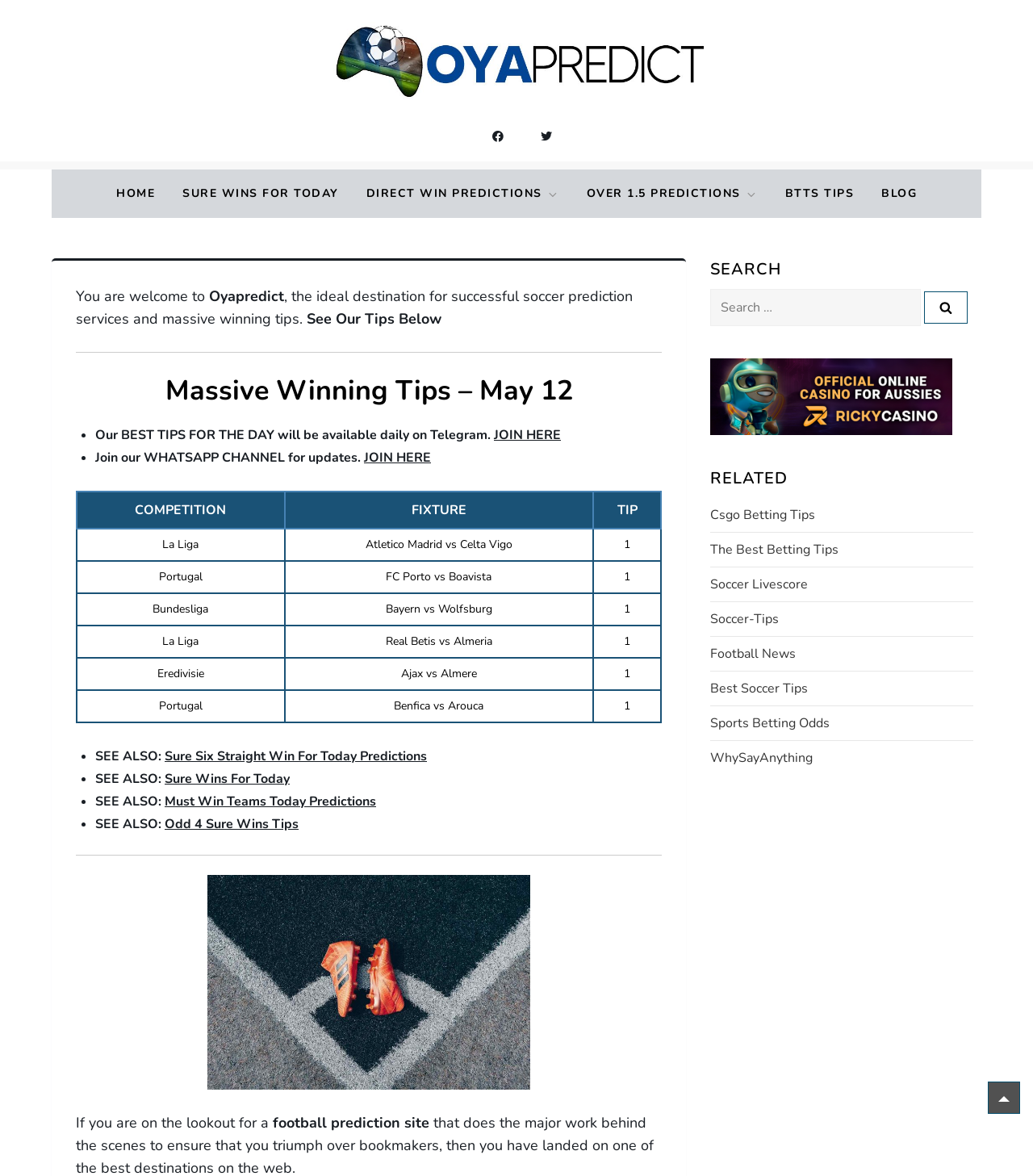Please answer the following question using a single word or phrase: 
What is the competition for the match between Atletico Madrid and Celta Vigo?

La Liga